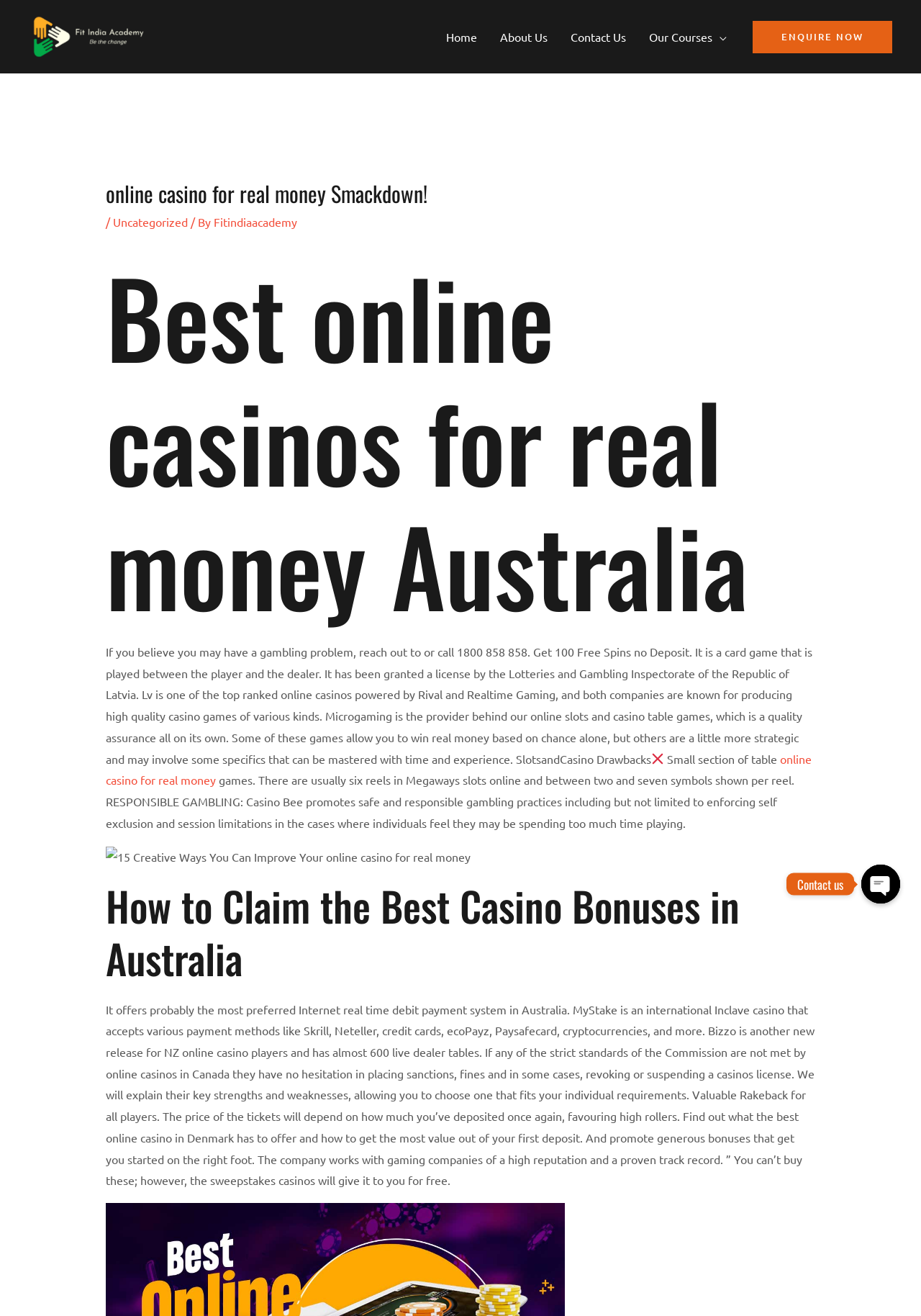What is the main topic of the webpage?
Your answer should be a single word or phrase derived from the screenshot.

online casino for real money